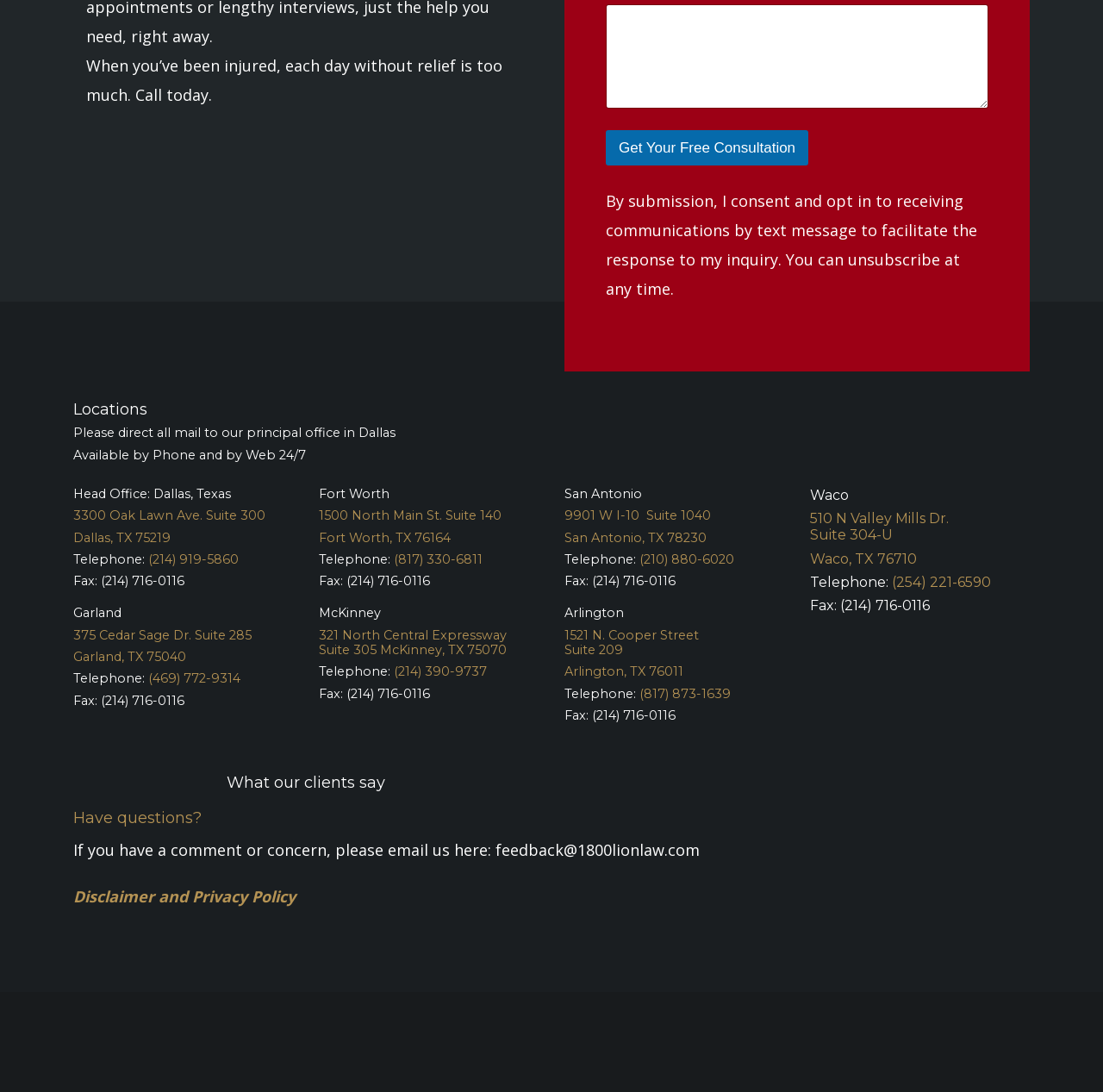Based on the image, please elaborate on the answer to the following question:
What is the purpose of the 'Get Your Free Consultation' button?

I inferred the purpose of the 'Get Your Free Consultation' button by its name and the context of the webpage, which appears to be a law firm's website. The button is likely intended to initiate a consultation with the law firm.